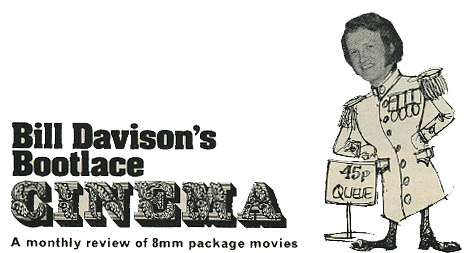Use a single word or phrase to answer the following:
What is the man in the military-inspired outfit holding?

A sign that reads '45p QUEUE'